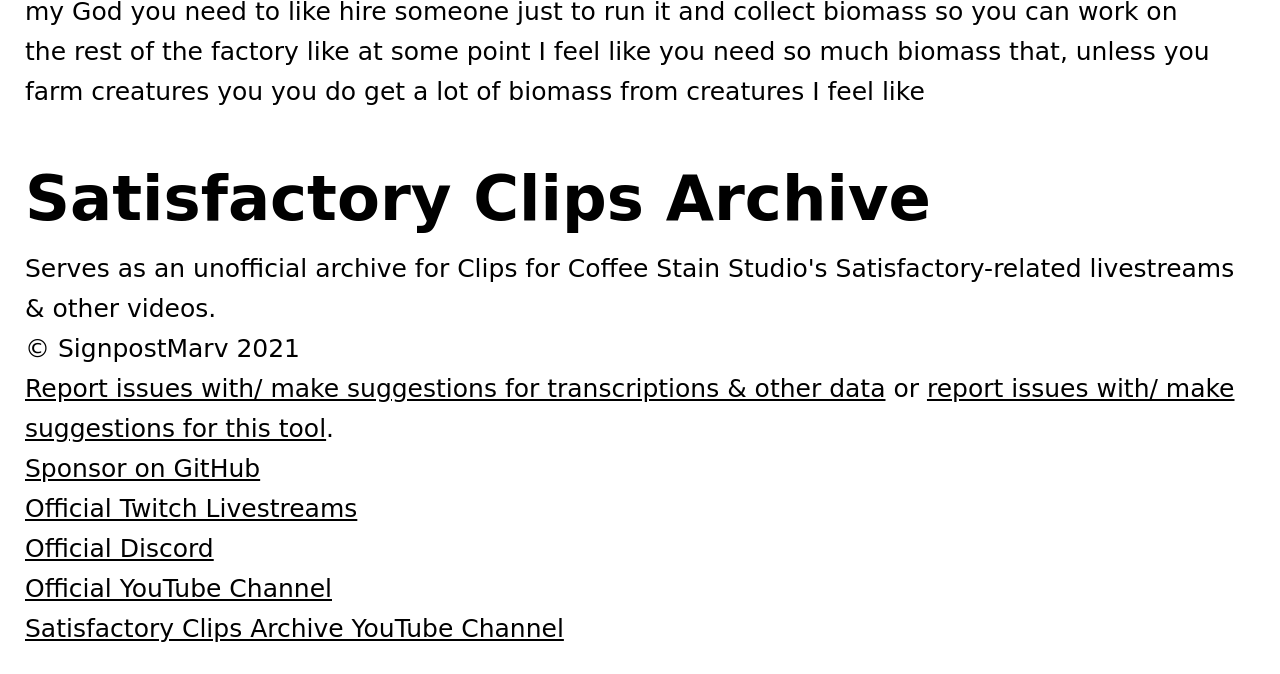How many links are there at the bottom?
From the details in the image, provide a complete and detailed answer to the question.

By counting the link elements at the bottom of the webpage, we can determine that there are 7 links in total, including 'Report issues with/ make suggestions for transcriptions & other data', 'report issues with/ make suggestions for this tool', 'Sponsor on GitHub', 'Official Twitch Livestreams', 'Official Discord', 'Official YouTube Channel', and 'Satisfactory Clips Archive YouTube Channel'.